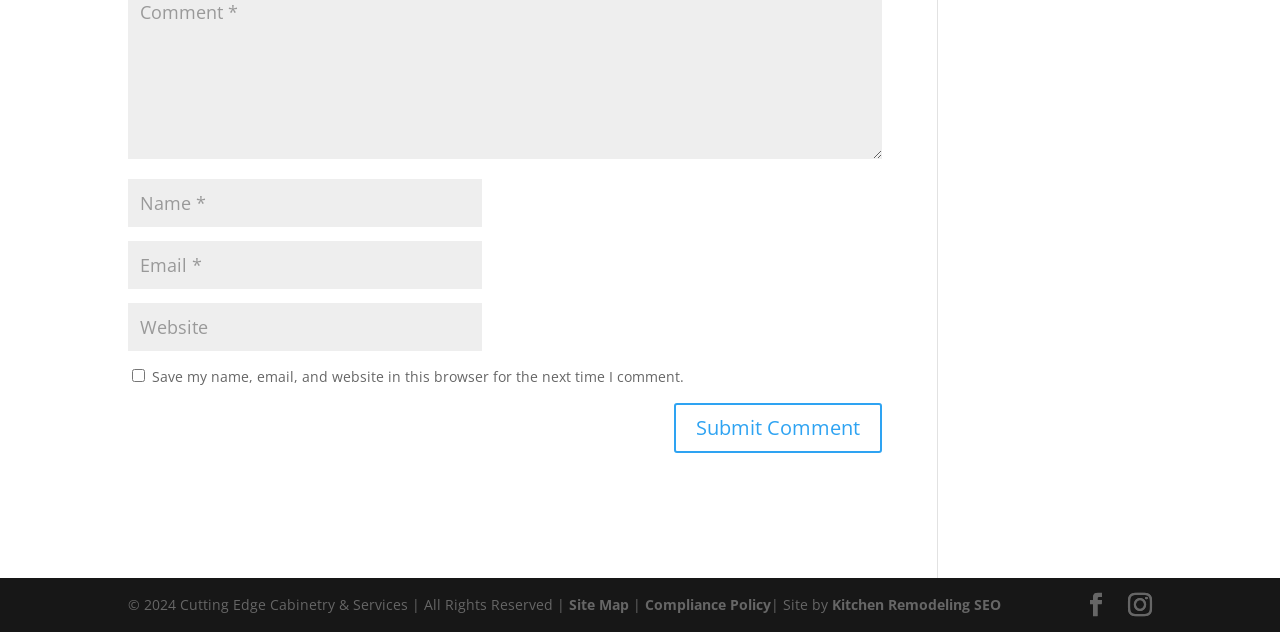Pinpoint the bounding box coordinates of the element you need to click to execute the following instruction: "Enter your name". The bounding box should be represented by four float numbers between 0 and 1, in the format [left, top, right, bottom].

[0.1, 0.284, 0.377, 0.36]